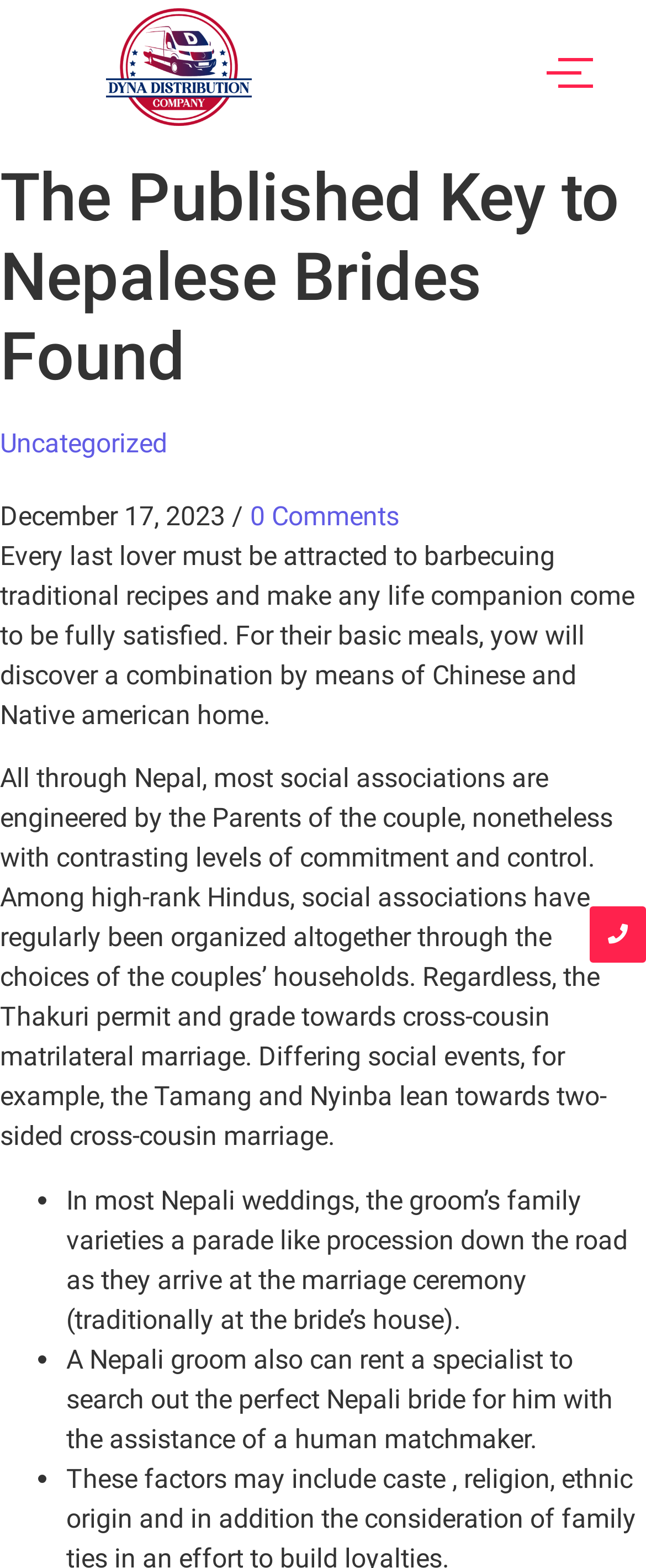Provide a short answer using a single word or phrase for the following question: 
What is the category of the article?

Uncategorized